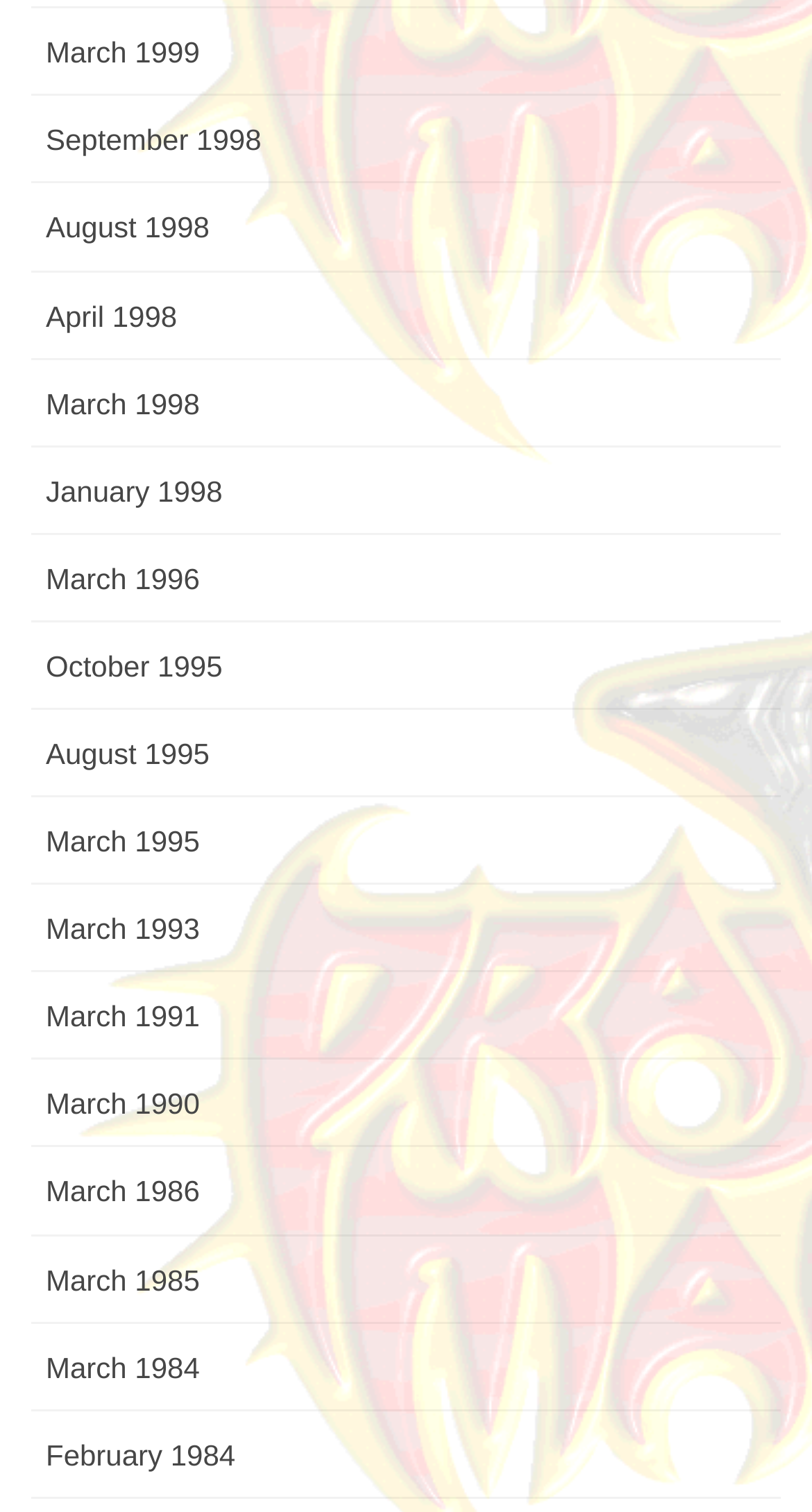What is the vertical position of the link 'September 1998'?
Using the image, answer in one word or phrase.

above 'August 1998'